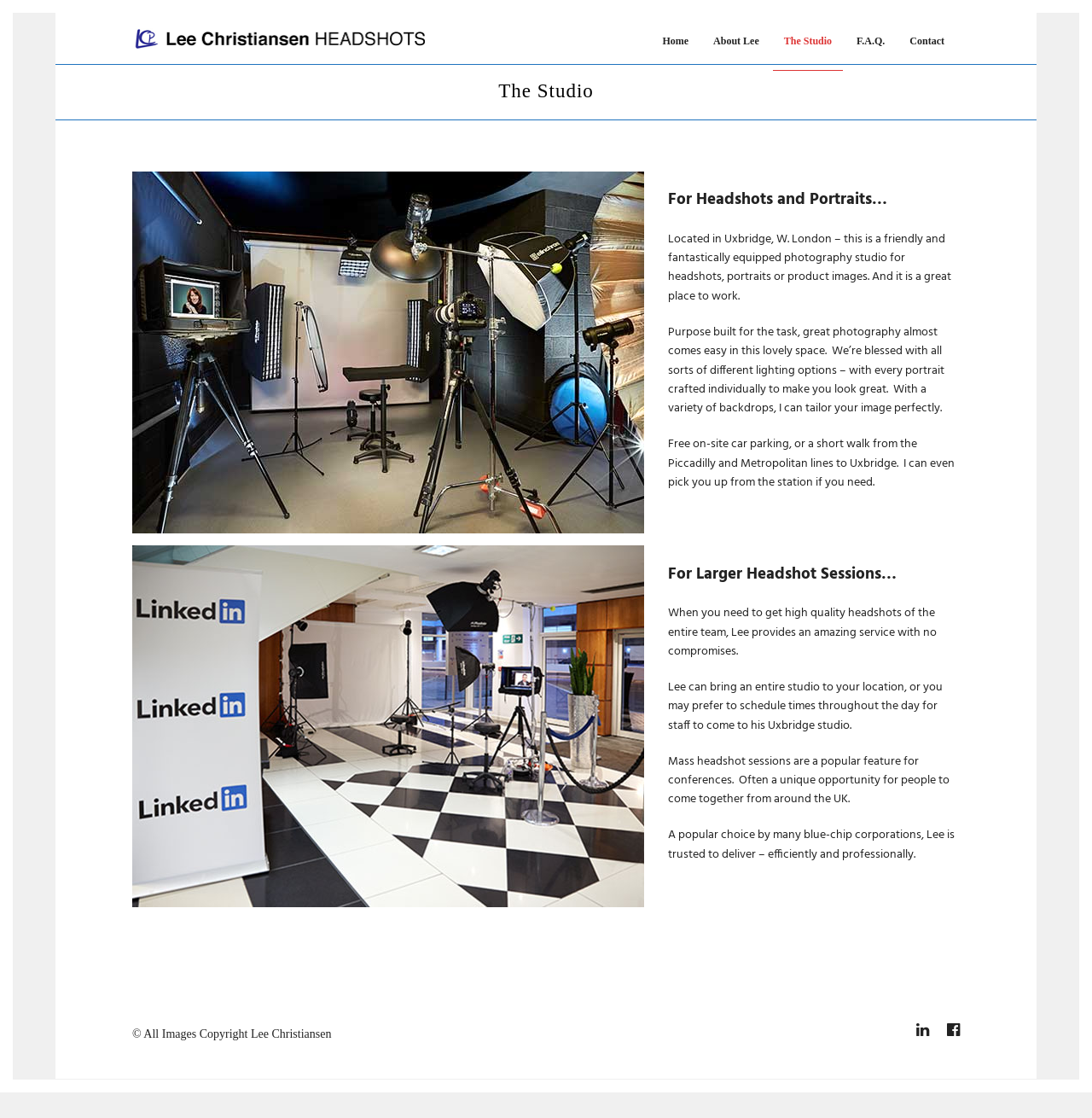What service does the photographer offer for larger headshot sessions?
Using the information from the image, give a concise answer in one word or a short phrase.

Bringing the studio to the client's location